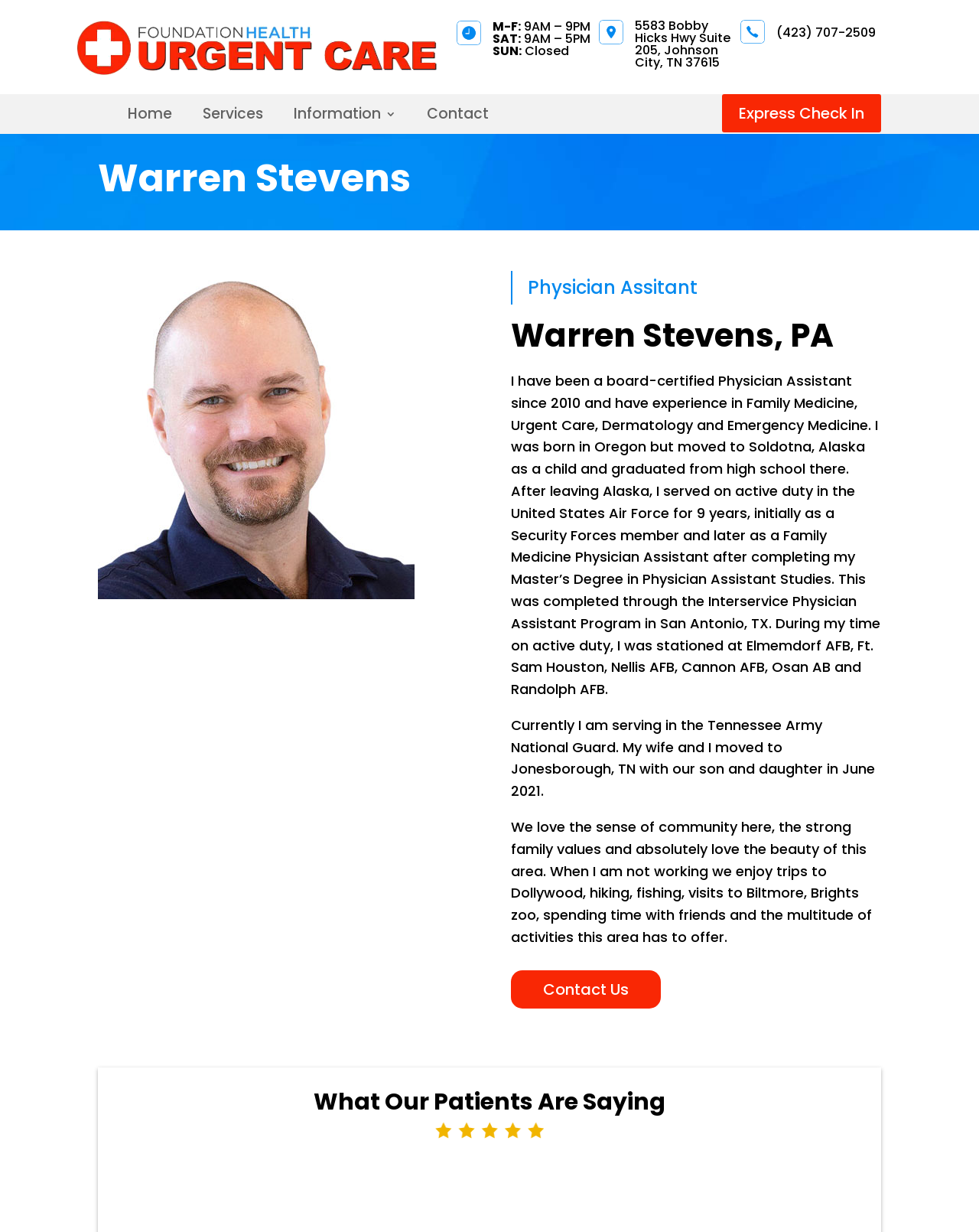Generate an in-depth caption that captures all aspects of the webpage.

The webpage is about Warren Stevens, a Physician Assistant at Foundation Health. At the top left, there is a logo image and a link. To the right of the logo, there is a table displaying the business hours, including Monday to Friday from 9 am to 9 pm, Saturday from 9 am to 5 pm, and Sunday closed. Below the hours, there is another table showing the address, "5583 Bobby Hicks Hwy Suite 205, Johnson City, TN 37615". Next to the address, there is a table displaying the phone number, "(423) 707-2509".

In the main content area, there is a heading "Warren Stevens" followed by a large image. Below the image, there is a brief description of Warren Stevens as a Physician Assistant. The text describes his experience, education, and personal life, including his military service and his move to Jonesborough, TN with his family.

To the right of the description, there is a link "Contact Us". Above the description, there is a navigation menu with links to "Home", "Services", "Information 3", and "Contact". At the bottom of the page, there is a heading "What Our Patients Are Saying" with an image below it. There is also a link "Express Check In" at the top right corner of the page.